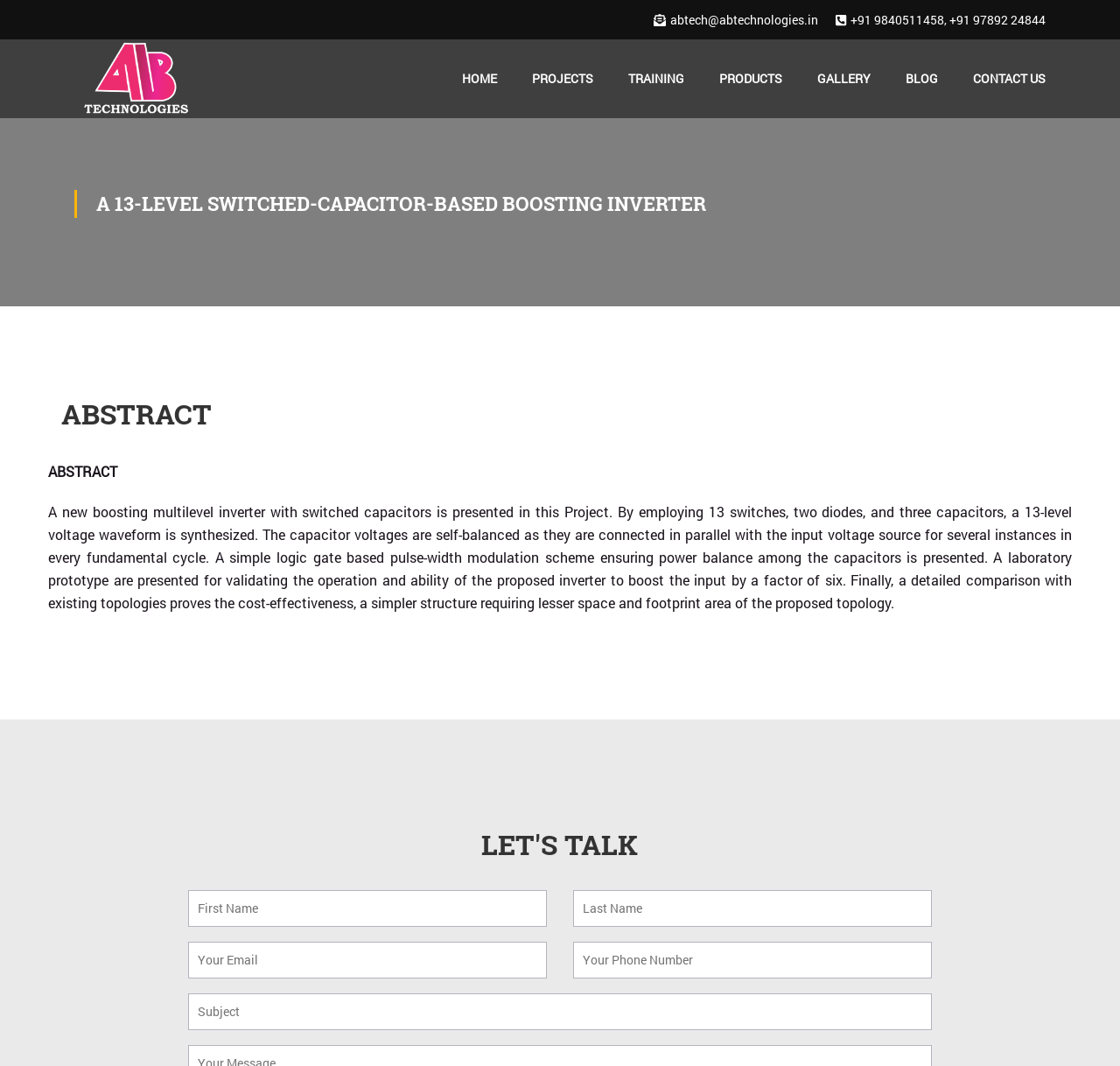What is the name of the project center in Nagercoil, Tirunelveli?
Look at the image and respond with a one-word or short phrase answer.

AB Technologies